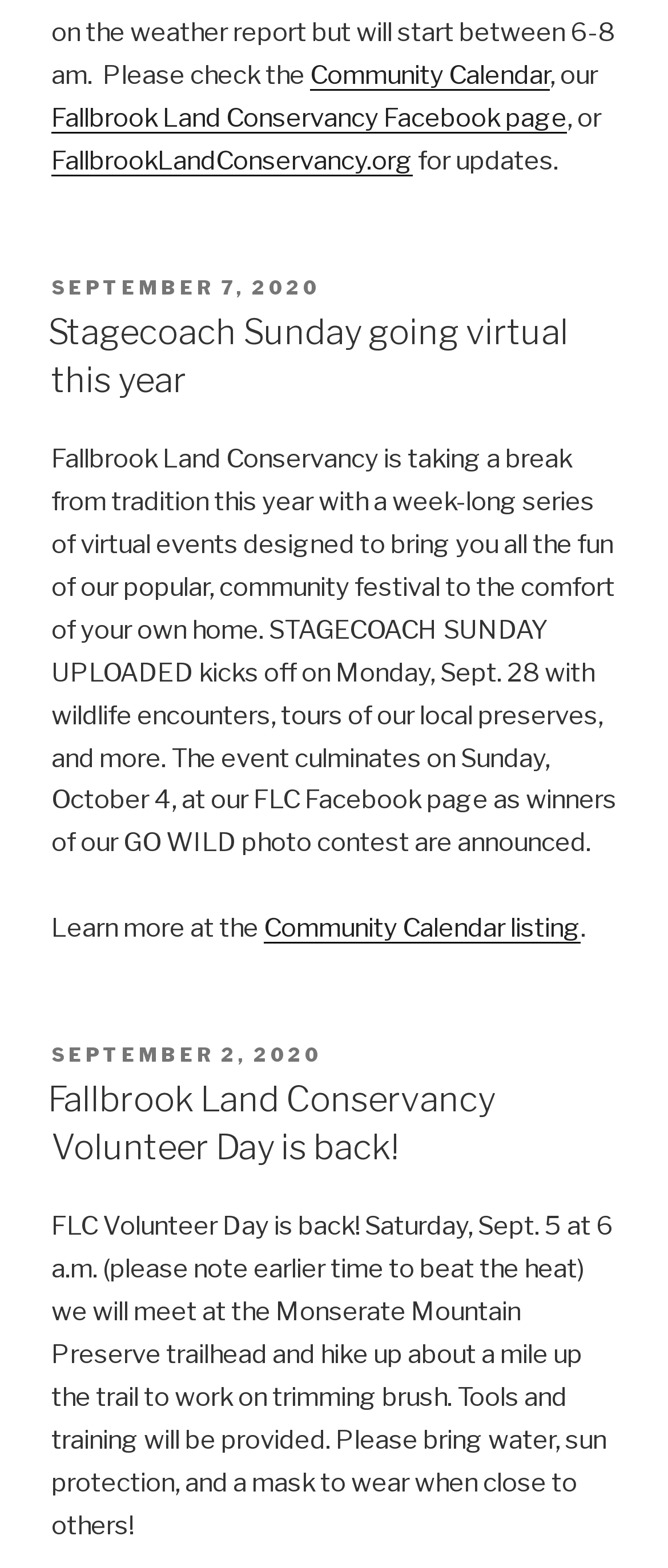Identify the bounding box coordinates of the element that should be clicked to fulfill this task: "Learn more about Stagecoach Sunday". The coordinates should be provided as four float numbers between 0 and 1, i.e., [left, top, right, bottom].

[0.395, 0.582, 0.869, 0.602]